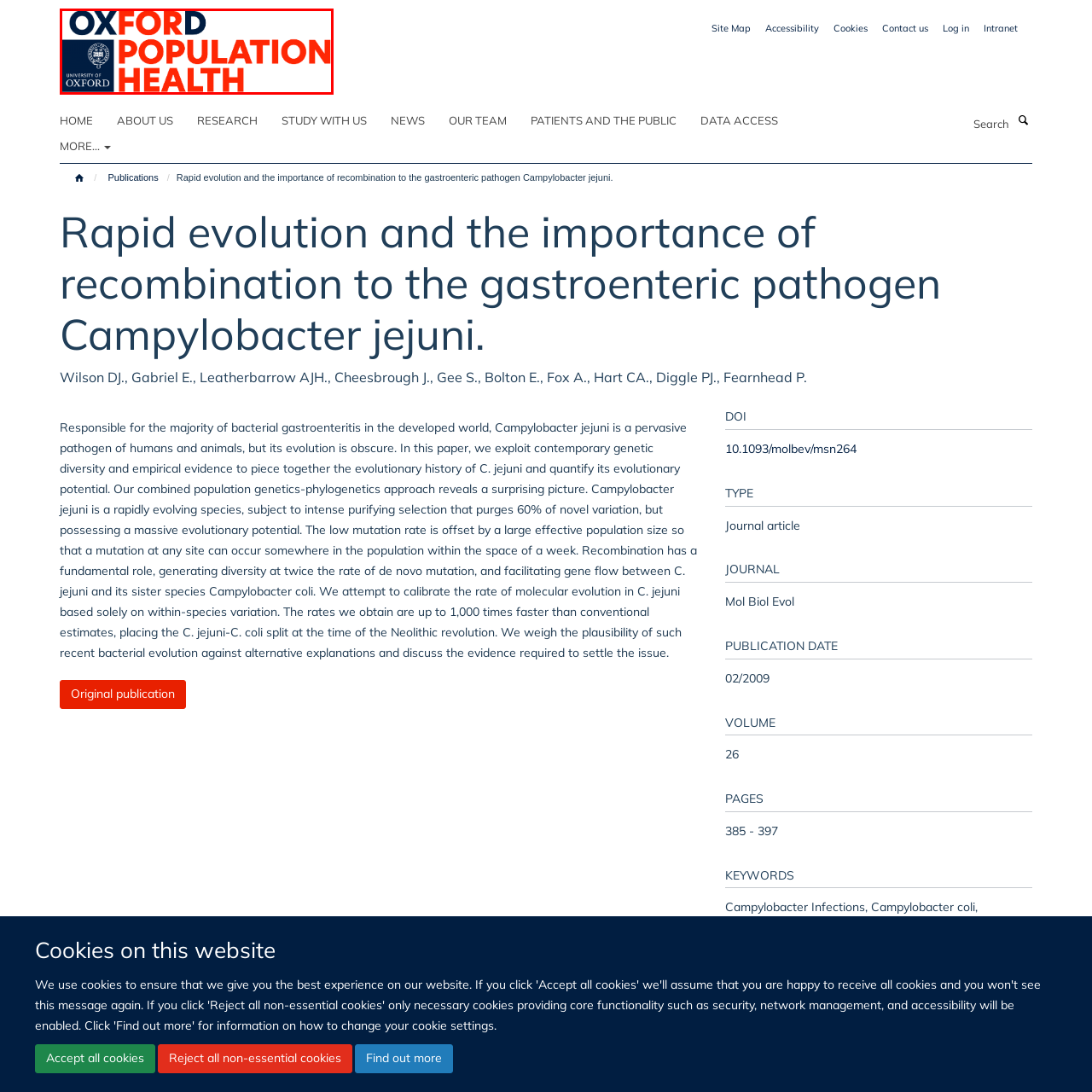Describe extensively the image content marked by the red bounding box.

The image prominently displays the logo of the Nuffield Department of Population Health, part of the University of Oxford. The design features the text "OXFORD" in bold blue letters, conveying a sense of academic strength and excellence, while "POPULATION HEALTH" is presented in vibrant red, emphasizing the department's focus on improving health outcomes for populations. Accompanying the text is the emblem of the University of Oxford, symbolizing its long-standing tradition of leadership in research and education. This logo encapsulates the mission of the department to address significant health issues through innovative research and collaboration.